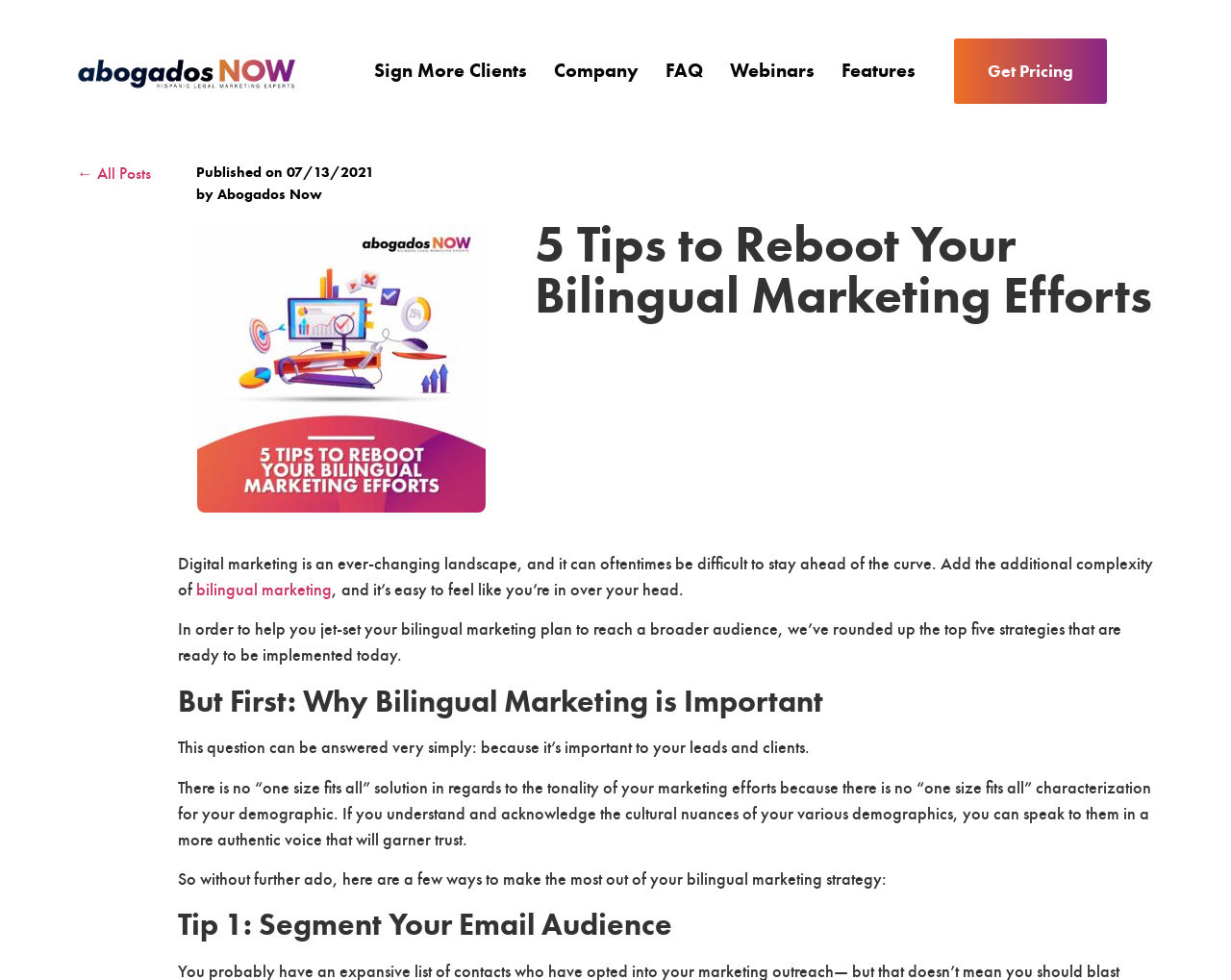Identify the bounding box coordinates of the element to click to follow this instruction: 'Click on Sign More Clients'. Ensure the coordinates are four float values between 0 and 1, provided as [left, top, right, bottom].

[0.288, 0.05, 0.444, 0.095]